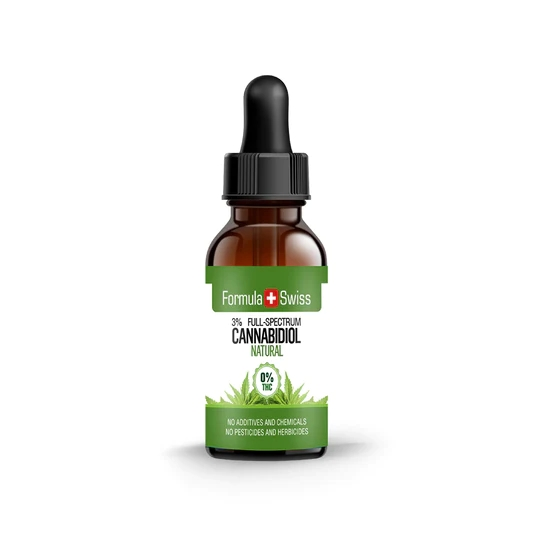Please provide a comprehensive answer to the question based on the screenshot: Does the CBD oil contain THC?

The label on the CBD oil bottle explicitly states '0% THC', which means that the product does not contain THC.